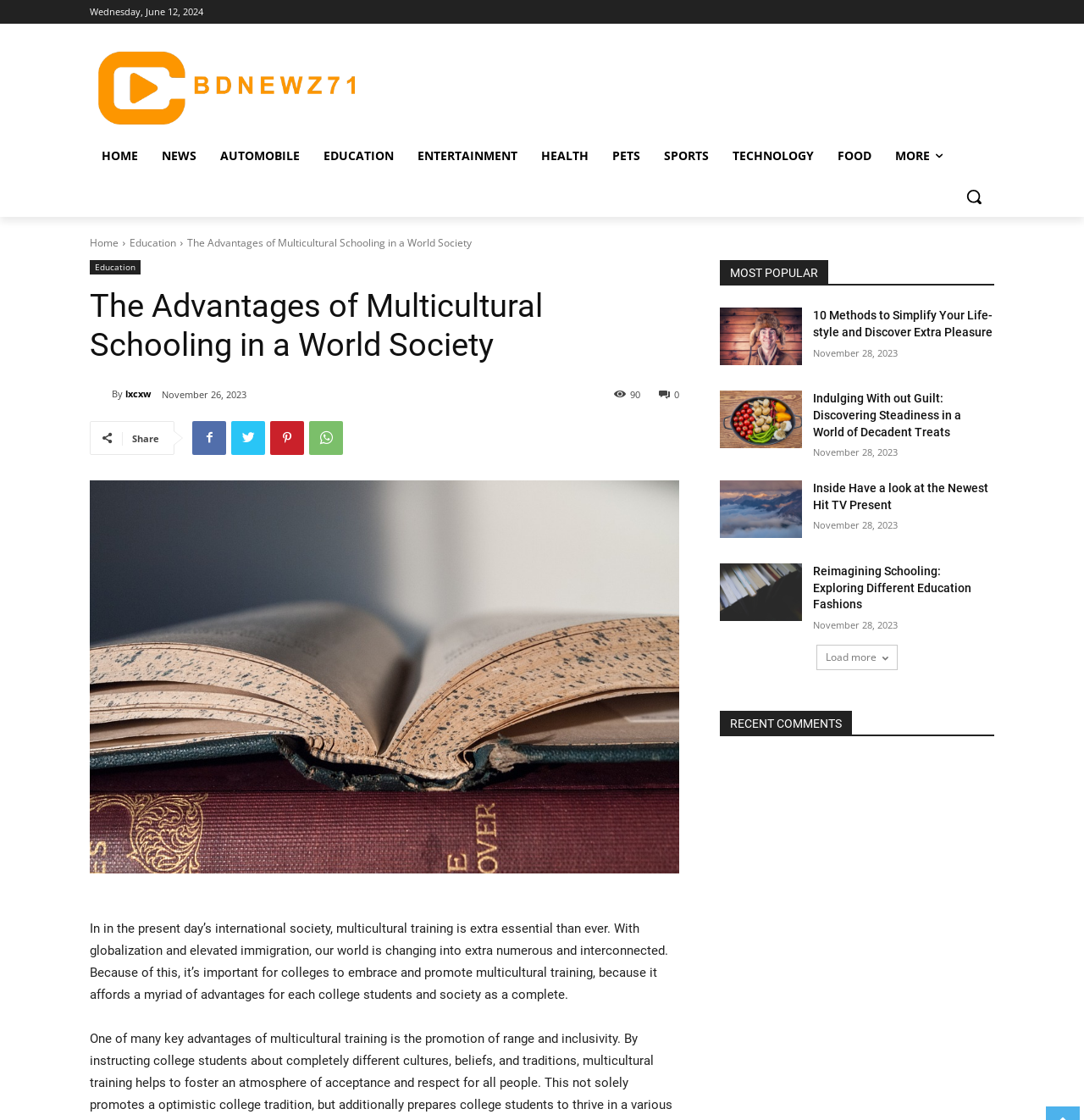What is the date of the current article?
Examine the screenshot and reply with a single word or phrase.

June 12, 2024